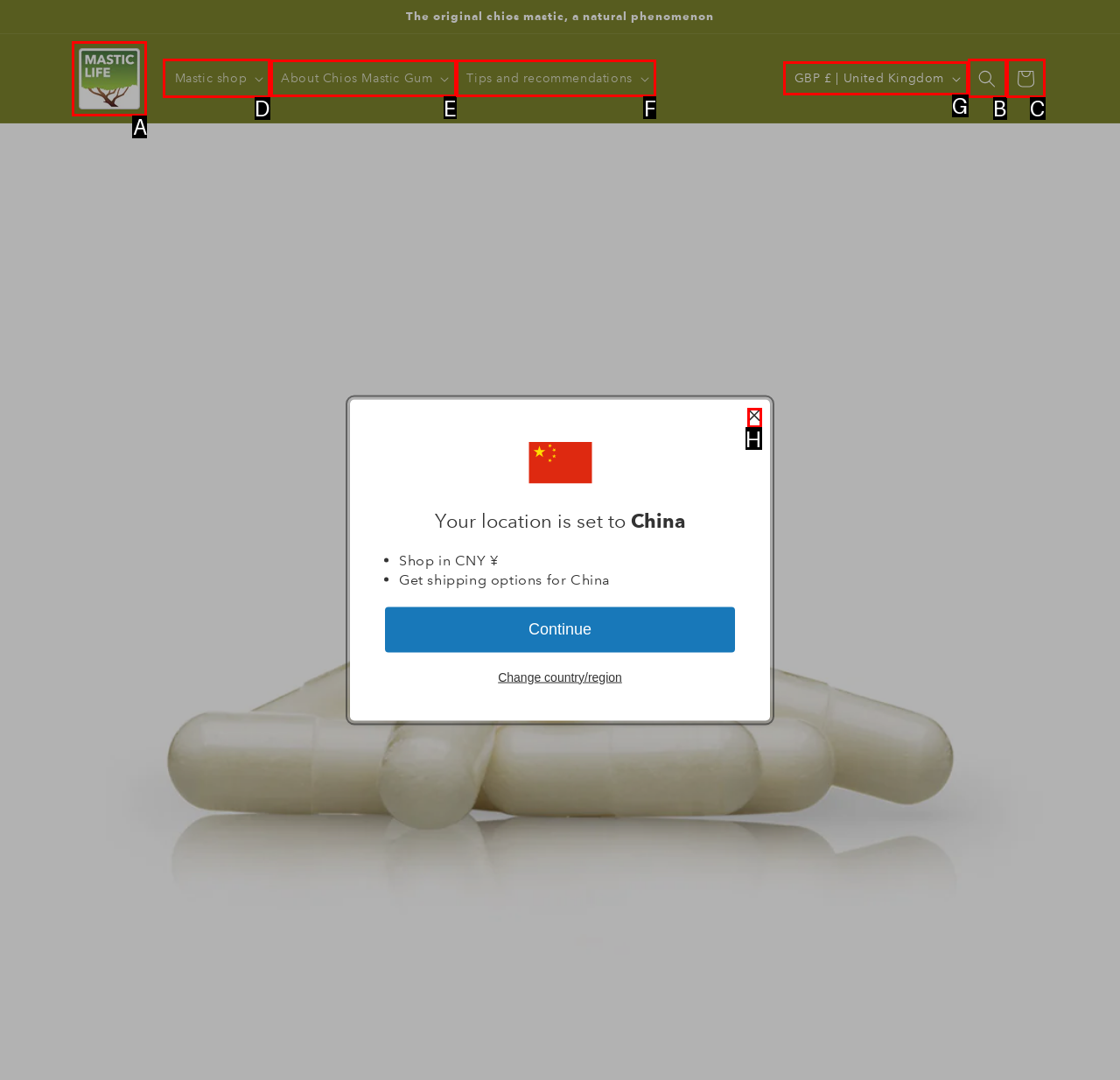Tell me which one HTML element I should click to complete the following task: Contact the website administrators
Answer with the option's letter from the given choices directly.

None